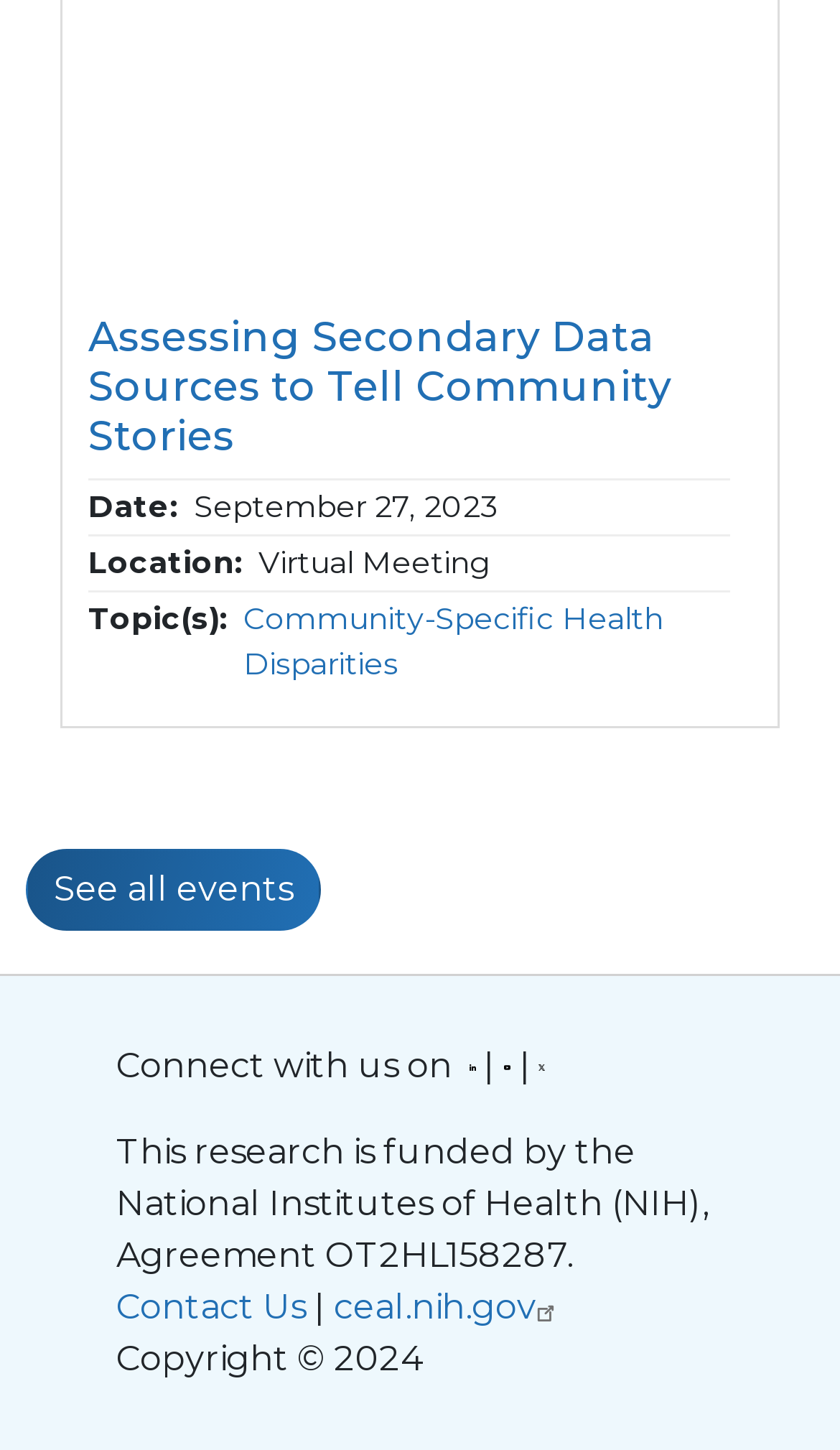Please find the bounding box coordinates (top-left x, top-left y, bottom-right x, bottom-right y) in the screenshot for the UI element described as follows: Community-Specific Health Disparities

[0.29, 0.414, 0.79, 0.472]